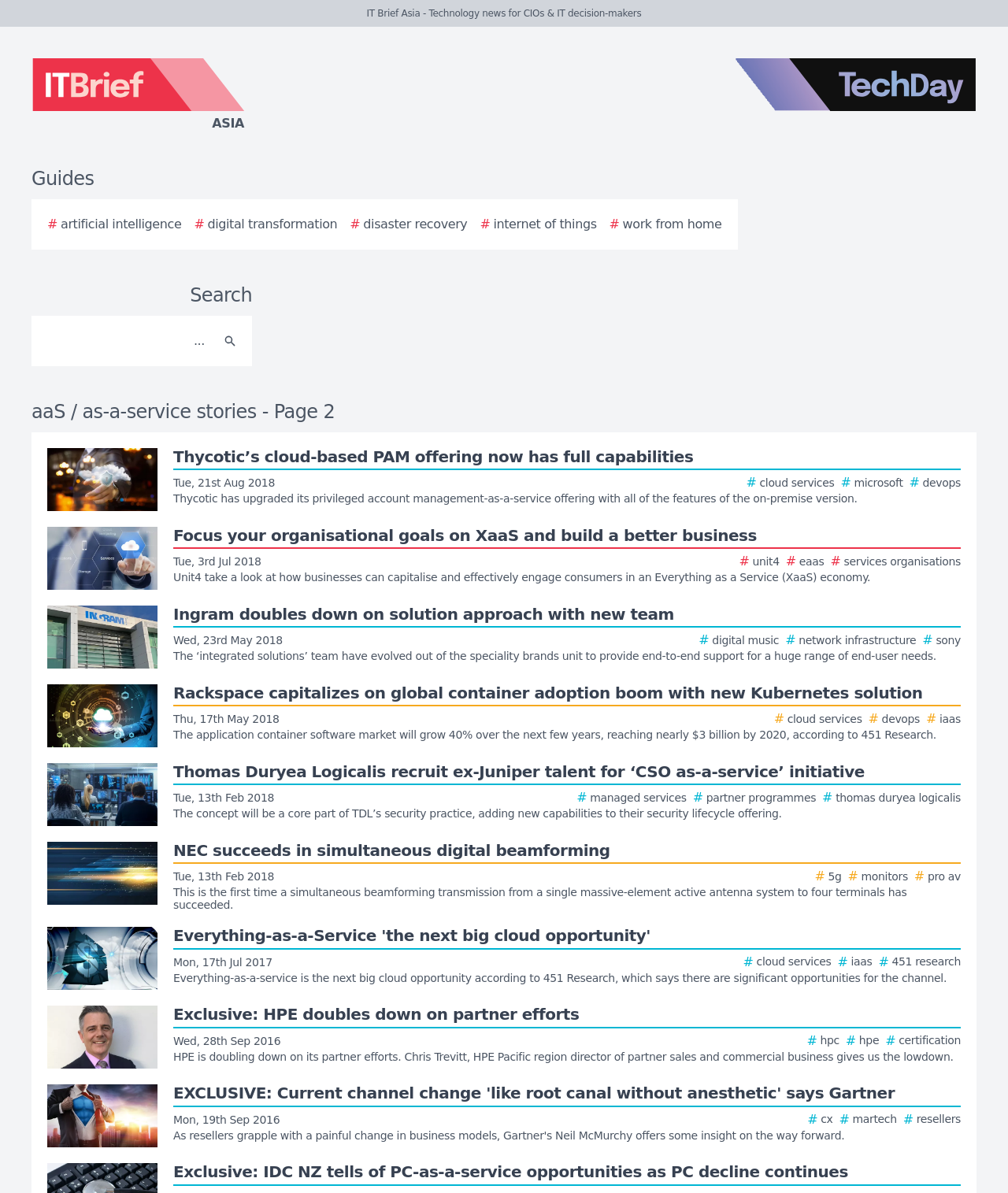Locate the bounding box coordinates of the clickable area to execute the instruction: "Click on the link about Everything-as-a-Service". Provide the coordinates as four float numbers between 0 and 1, represented as [left, top, right, bottom].

[0.047, 0.777, 0.953, 0.83]